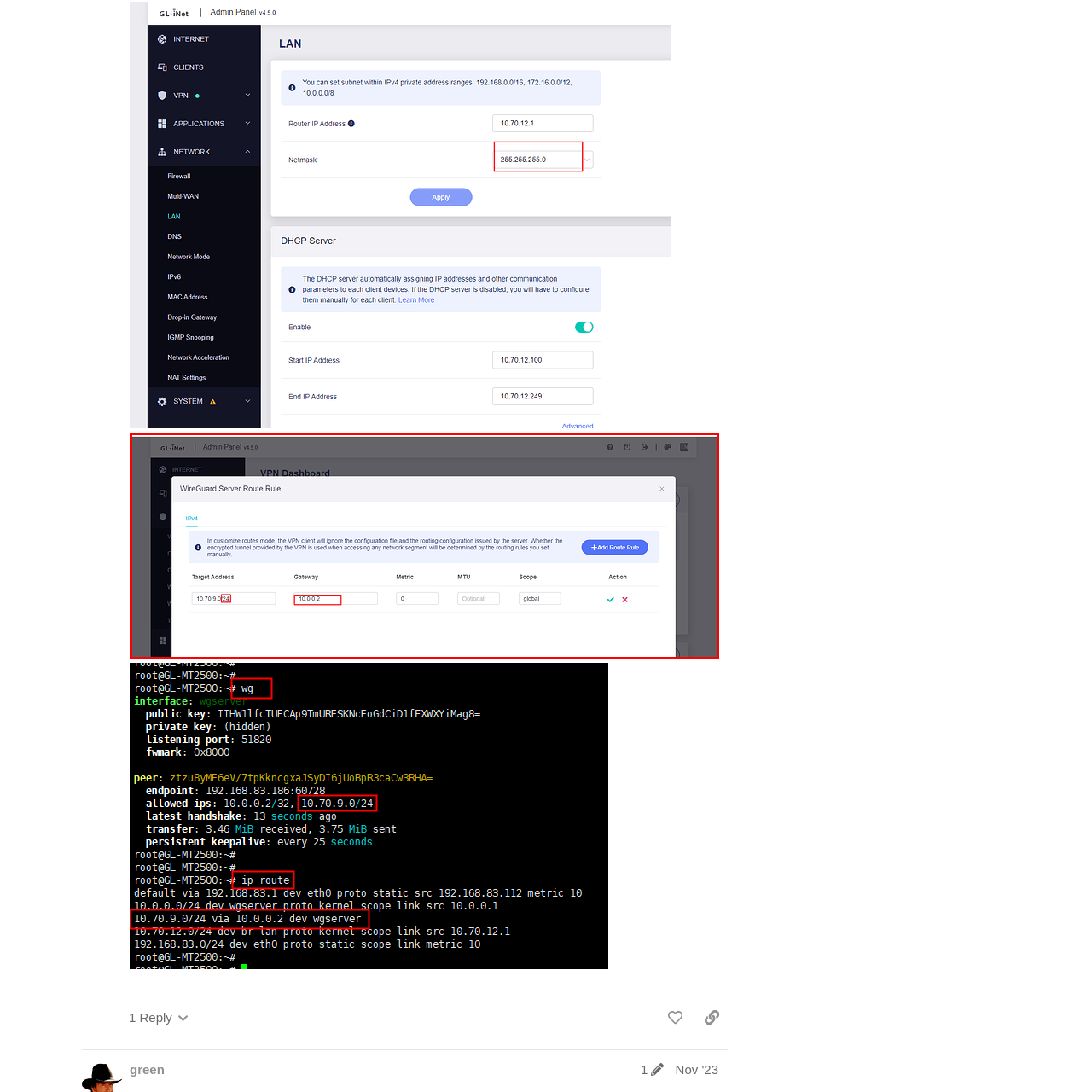Please scrutinize the image marked by the red boundary and answer the question that follows with a detailed explanation, using the image as evidence: 
What is the scope of the routing rule?

The scope of the routing rule determines the extent to which the rule is applied. In this case, the scope is labeled as 'global', which means that the routing rule applies broadly and is not limited to a specific context or scope.